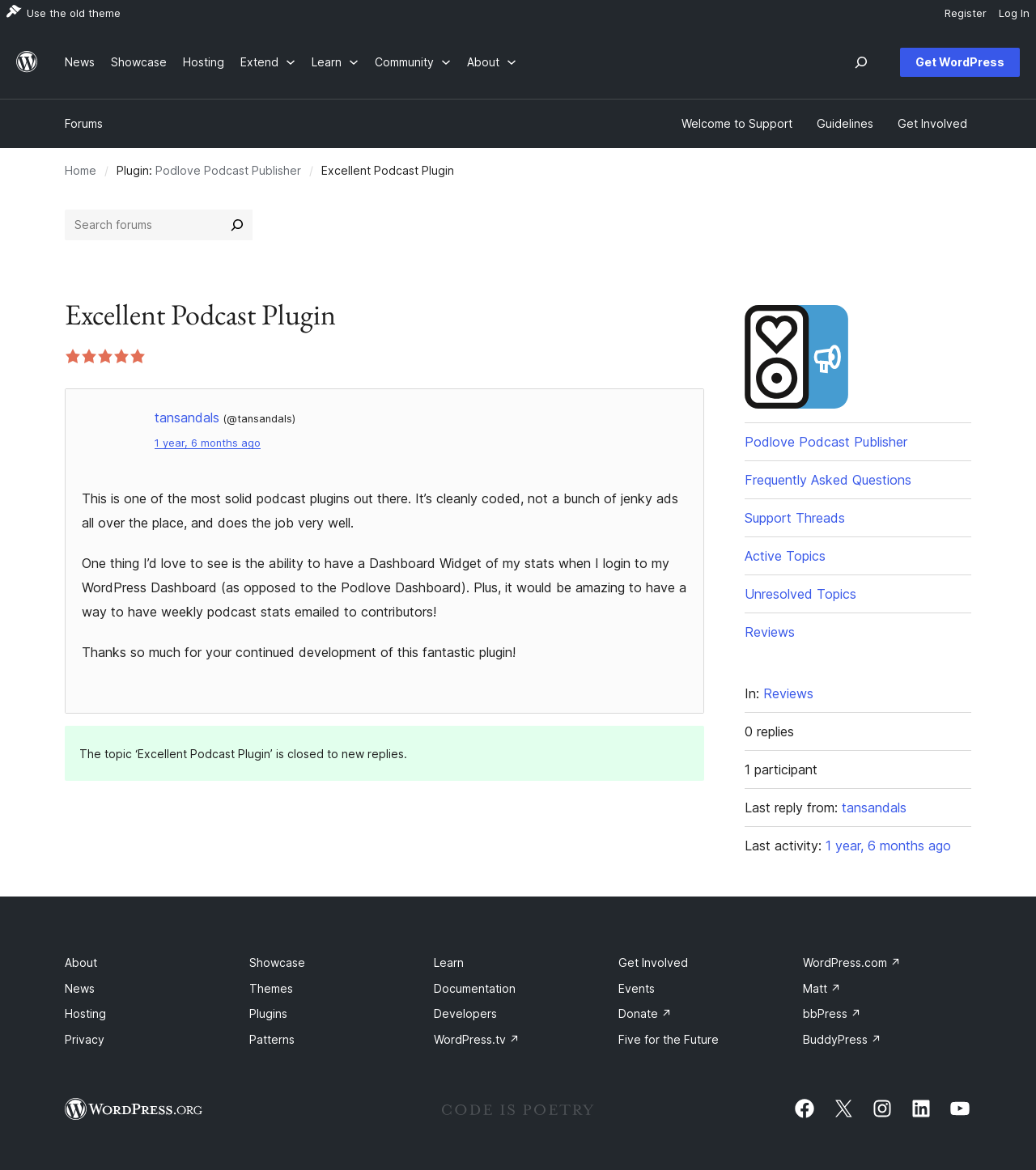Specify the bounding box coordinates of the element's region that should be clicked to achieve the following instruction: "Click on the 'Get WordPress' link". The bounding box coordinates consist of four float numbers between 0 and 1, in the format [left, top, right, bottom].

[0.869, 0.041, 0.984, 0.066]